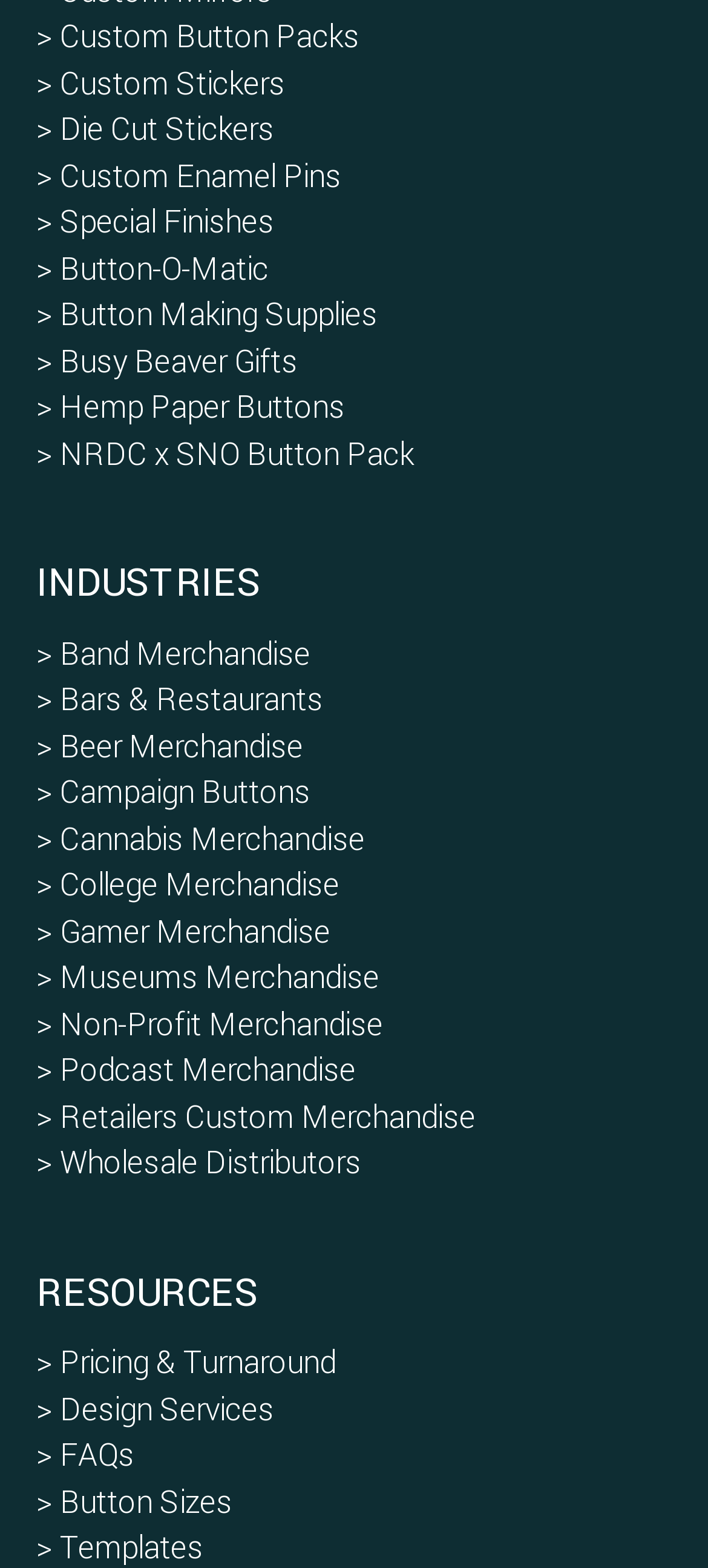What is the last resource listed?
Please give a detailed and elaborate explanation in response to the question.

I looked at the links under the 'RESOURCES' heading and found that the last link is 'Templates'.